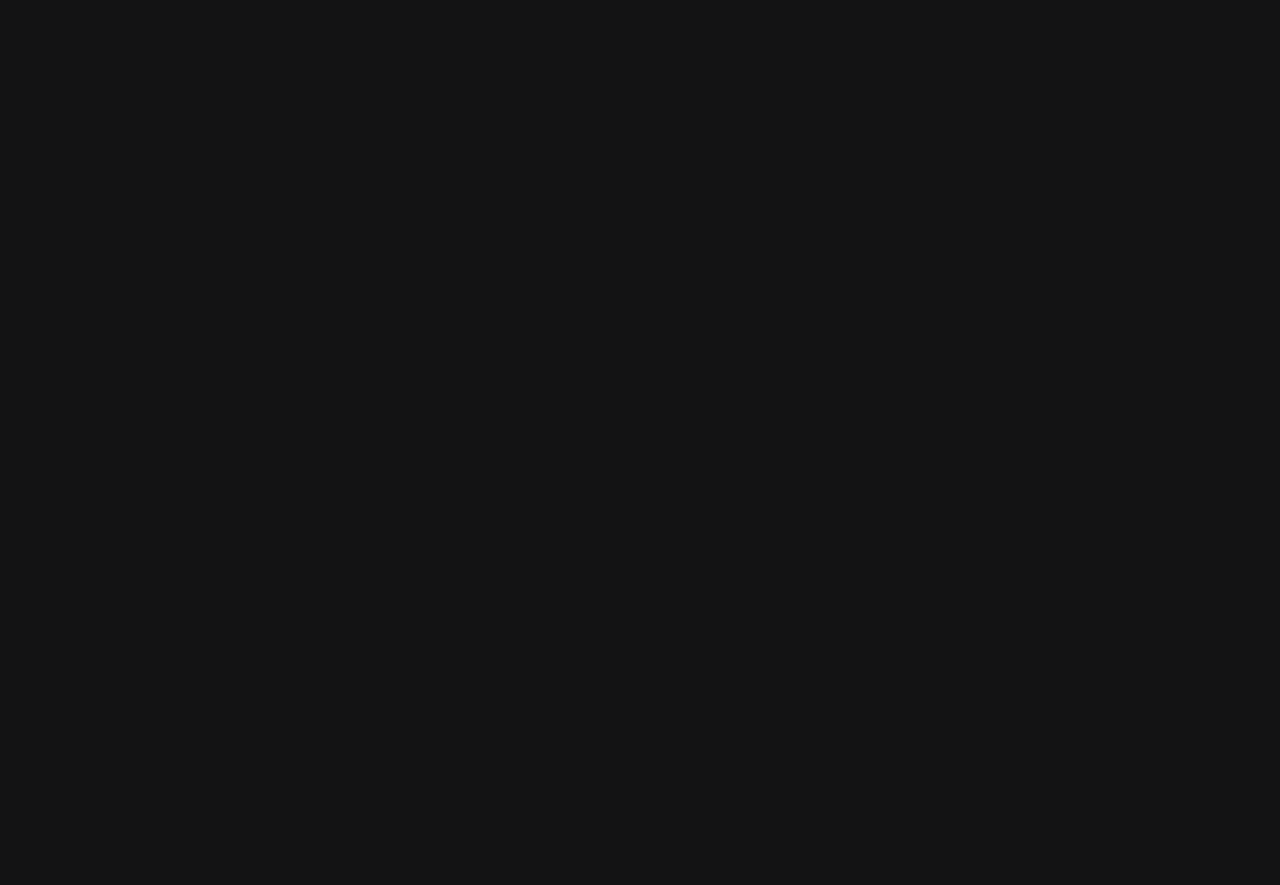What is the name of the salon?
From the image, provide a succinct answer in one word or a short phrase.

The Root Salon